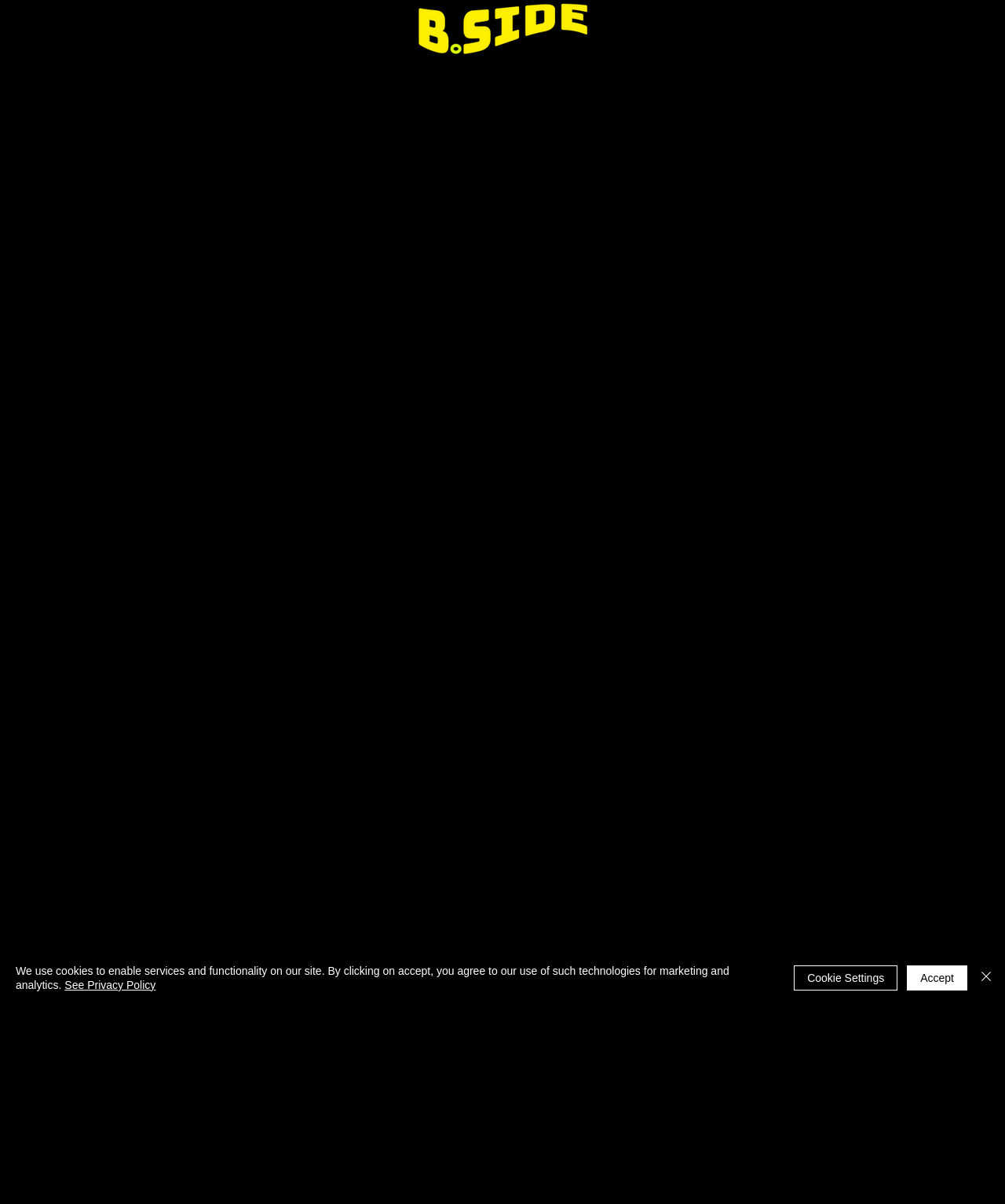Answer the question briefly using a single word or phrase: 
What is the purpose of the 'See Privacy Policy' link?

To view privacy policy